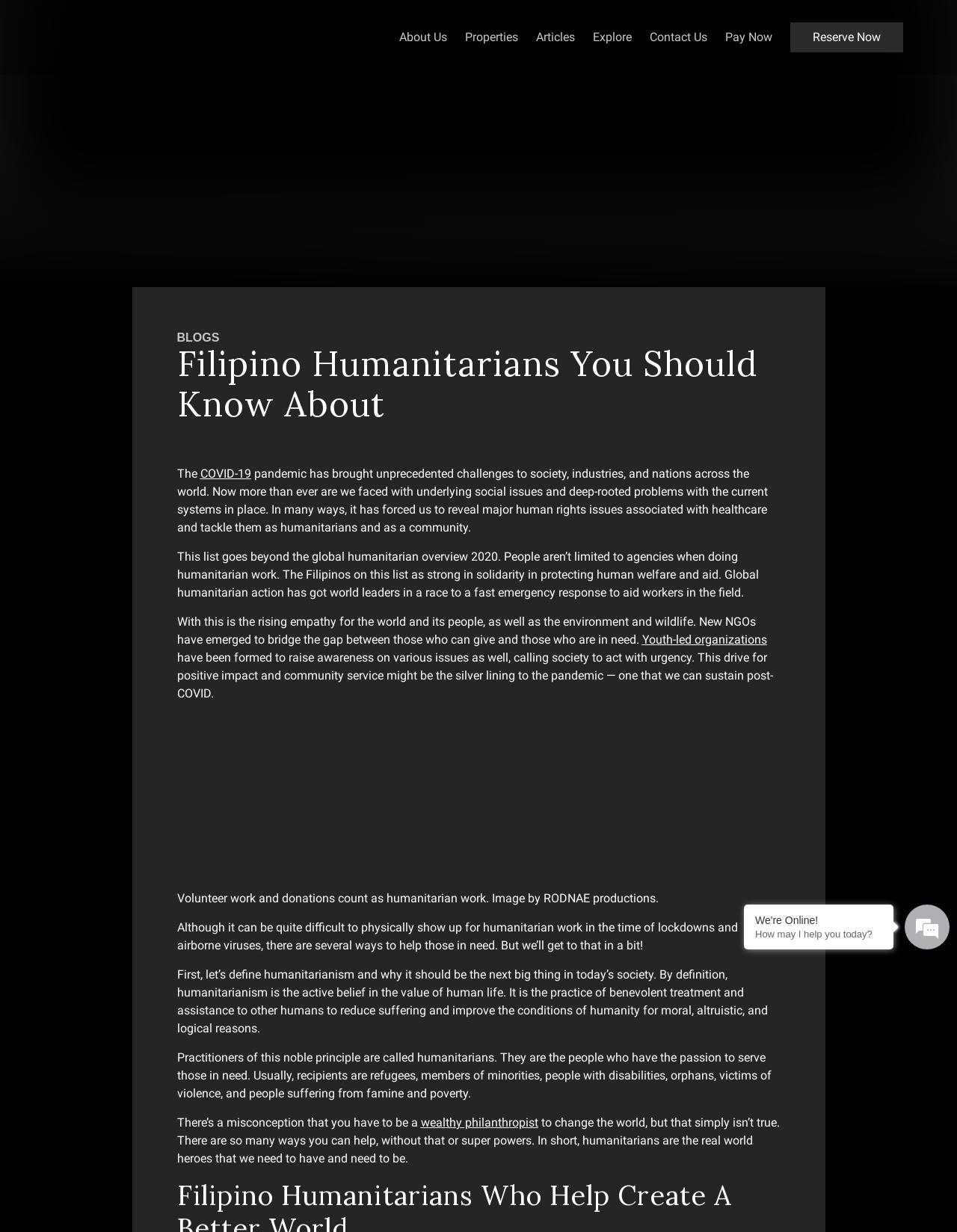Locate the UI element described as follows: "Contact Us Today". Return the bounding box coordinates as four float numbers between 0 and 1 in the order [left, top, right, bottom].

None